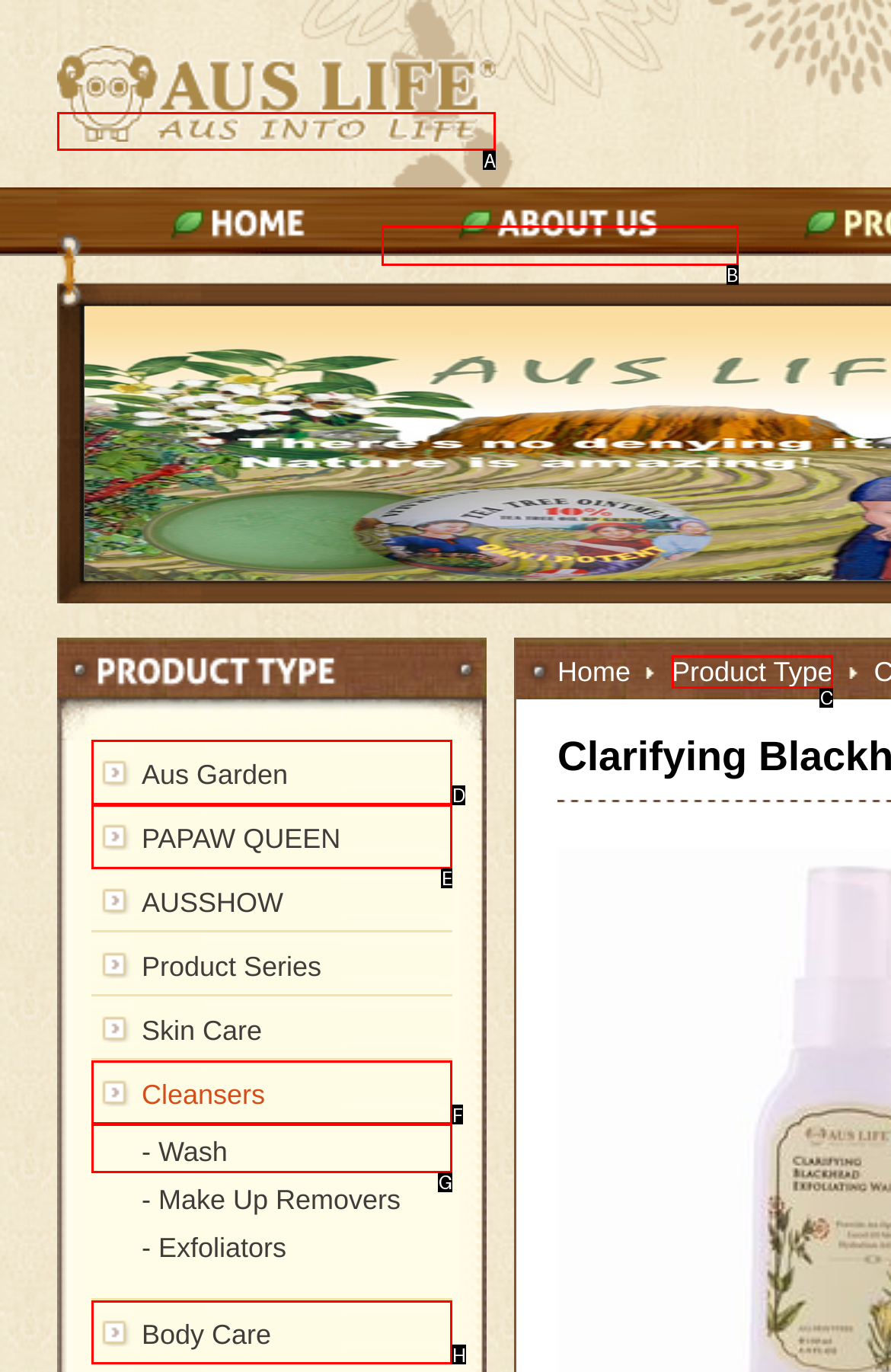Please identify the UI element that matches the description: Cleansers
Respond with the letter of the correct option.

F